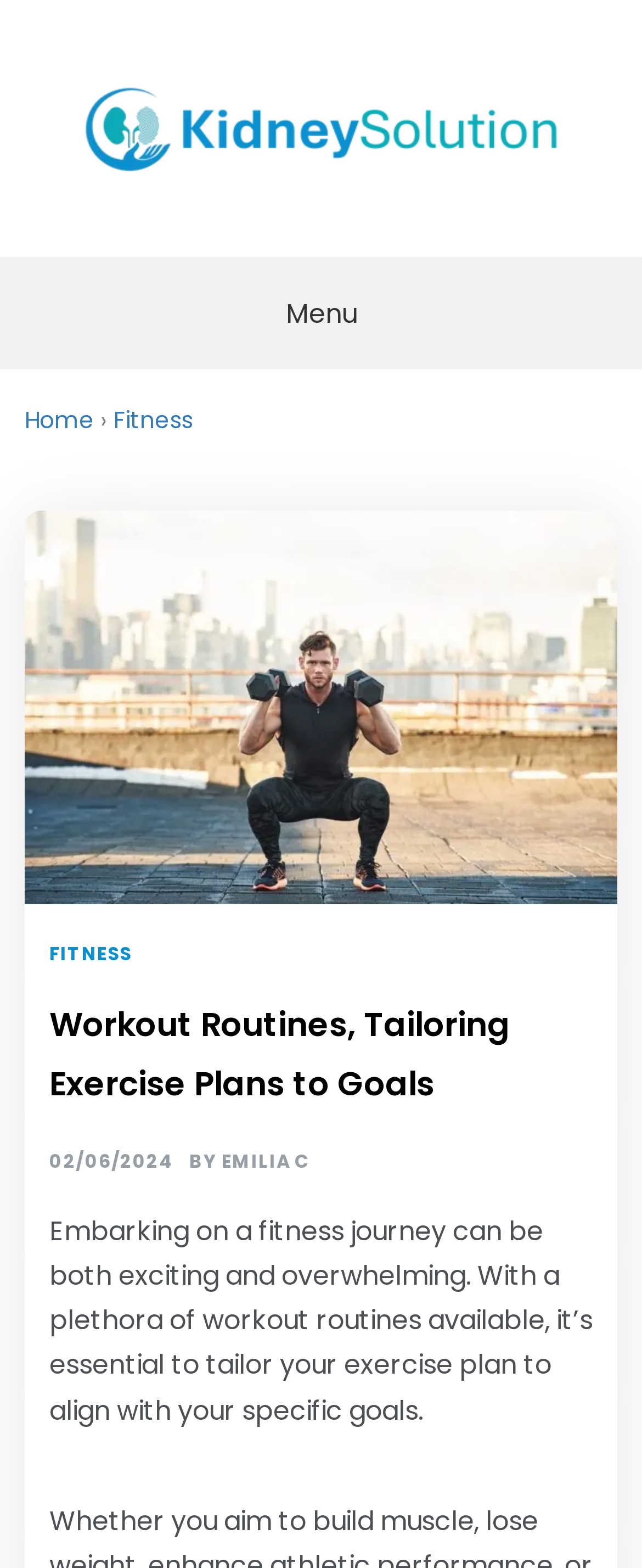Locate the bounding box coordinates of the element I should click to achieve the following instruction: "Read the article posted by 'EMILIA C'".

[0.345, 0.733, 0.483, 0.75]